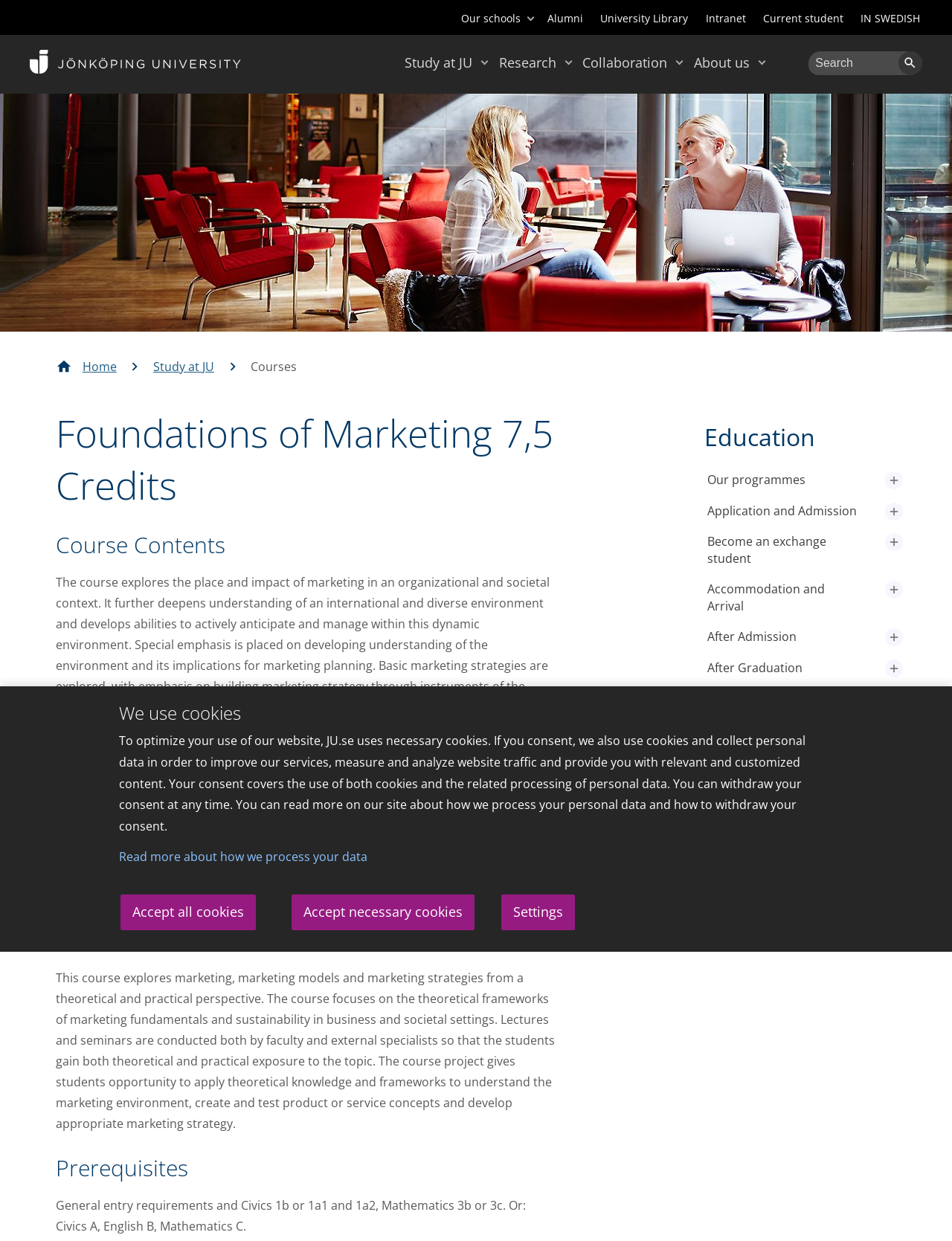Determine the heading of the webpage and extract its text content.

Foundations of Marketing 7,5 Credits